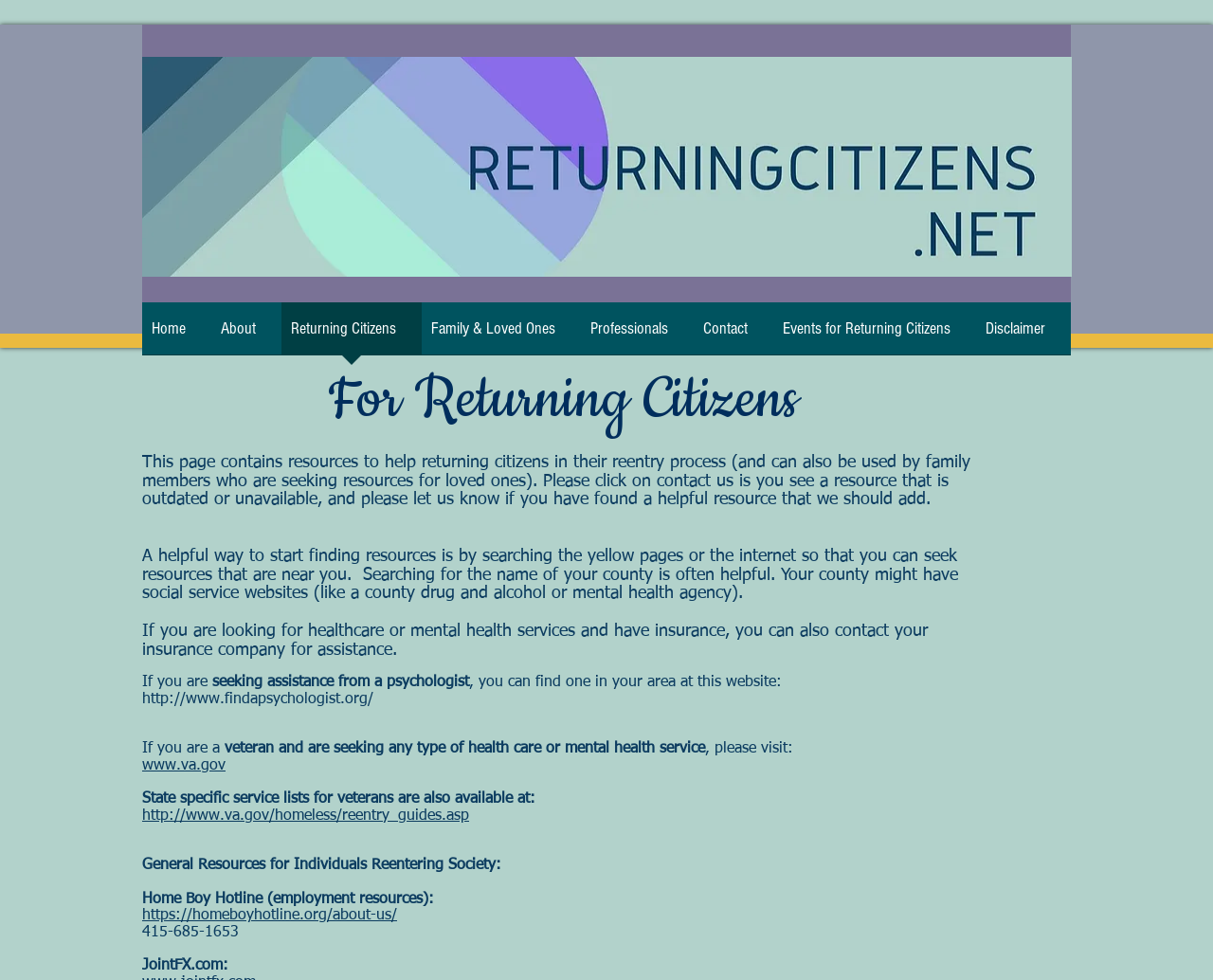Please determine the bounding box coordinates of the section I need to click to accomplish this instruction: "Go to www.va.gov".

[0.117, 0.774, 0.186, 0.789]